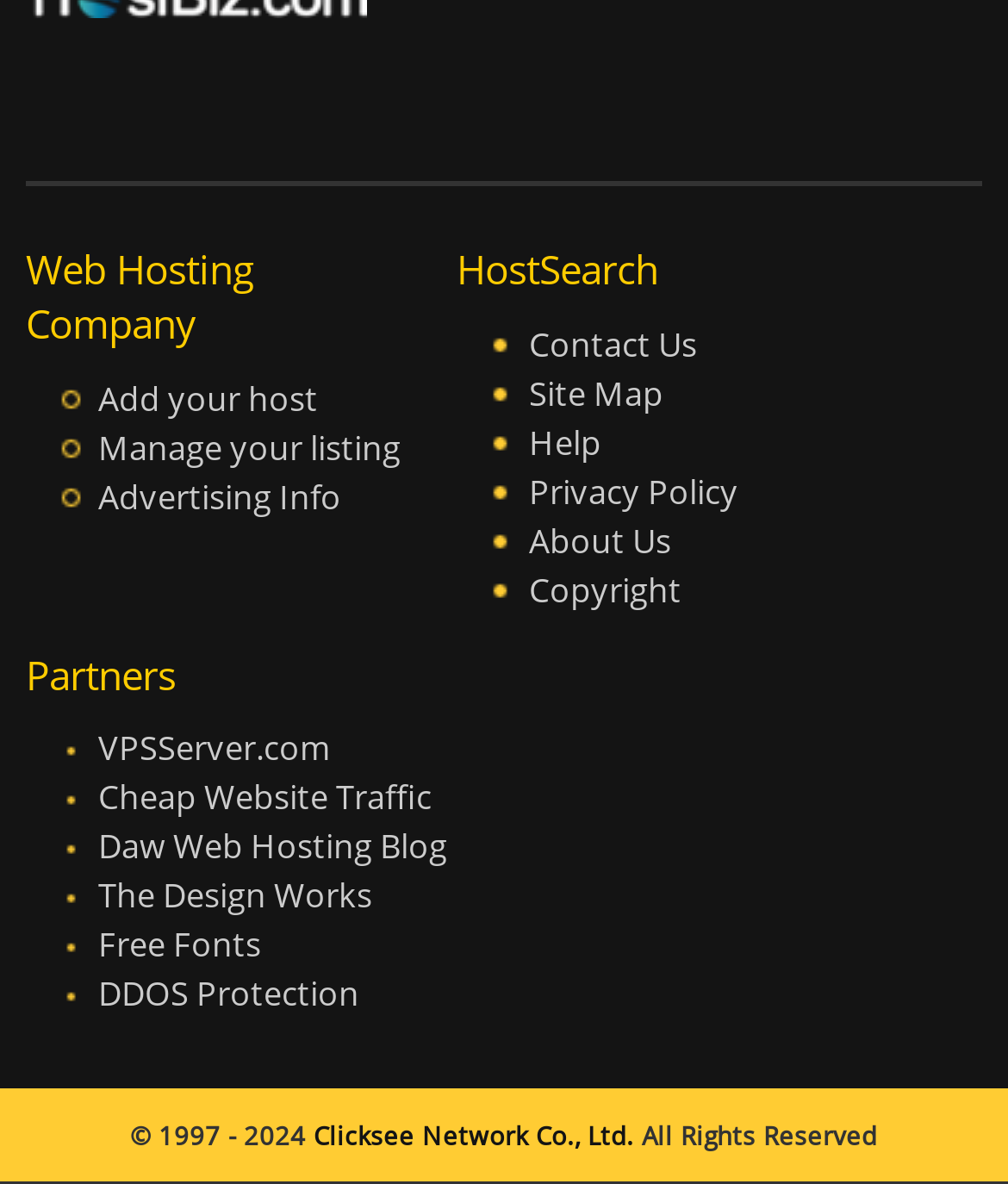Please specify the bounding box coordinates of the clickable region to carry out the following instruction: "Get 'Advertising Info'". The coordinates should be four float numbers between 0 and 1, in the format [left, top, right, bottom].

[0.097, 0.401, 0.338, 0.438]